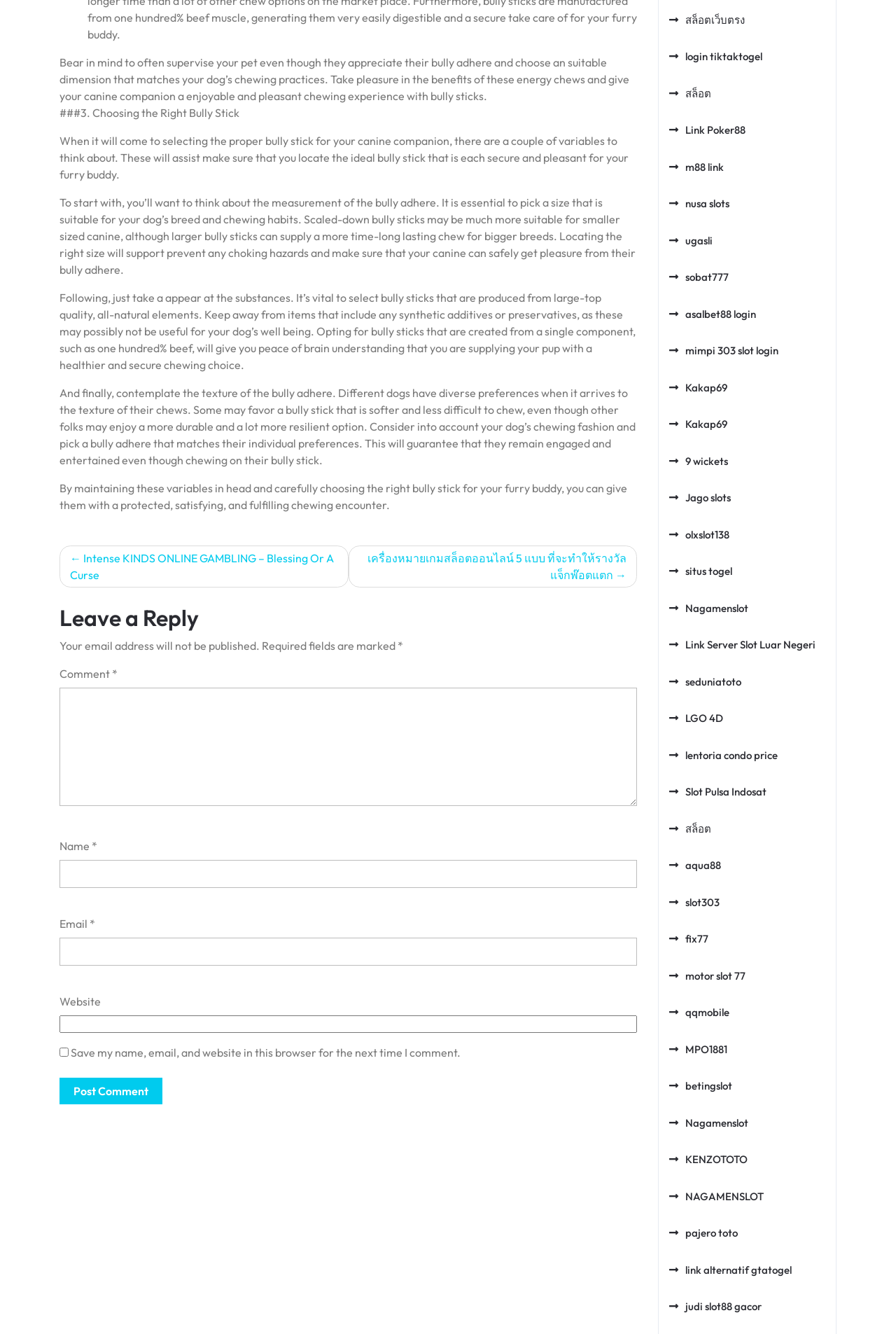Identify the bounding box coordinates of the specific part of the webpage to click to complete this instruction: "Click the 'สล็อตเว็บตรง' link".

[0.747, 0.01, 0.831, 0.02]